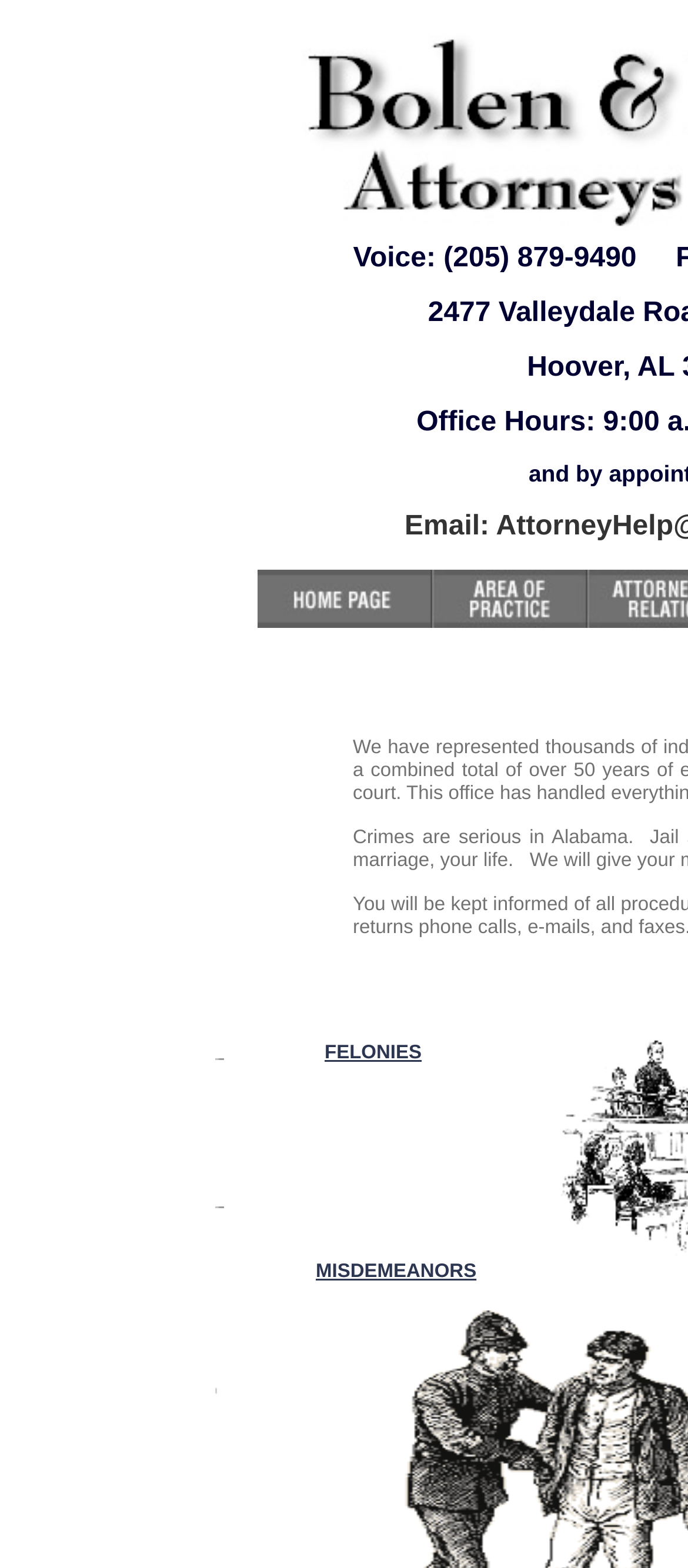Use the information in the screenshot to answer the question comprehensively: What is the name of the law firm?

I found the name of the law firm by looking at the link element 'Bolen and Bolen Attorneys at Law' which is located at the top of the webpage and is accompanied by an image with the same name.